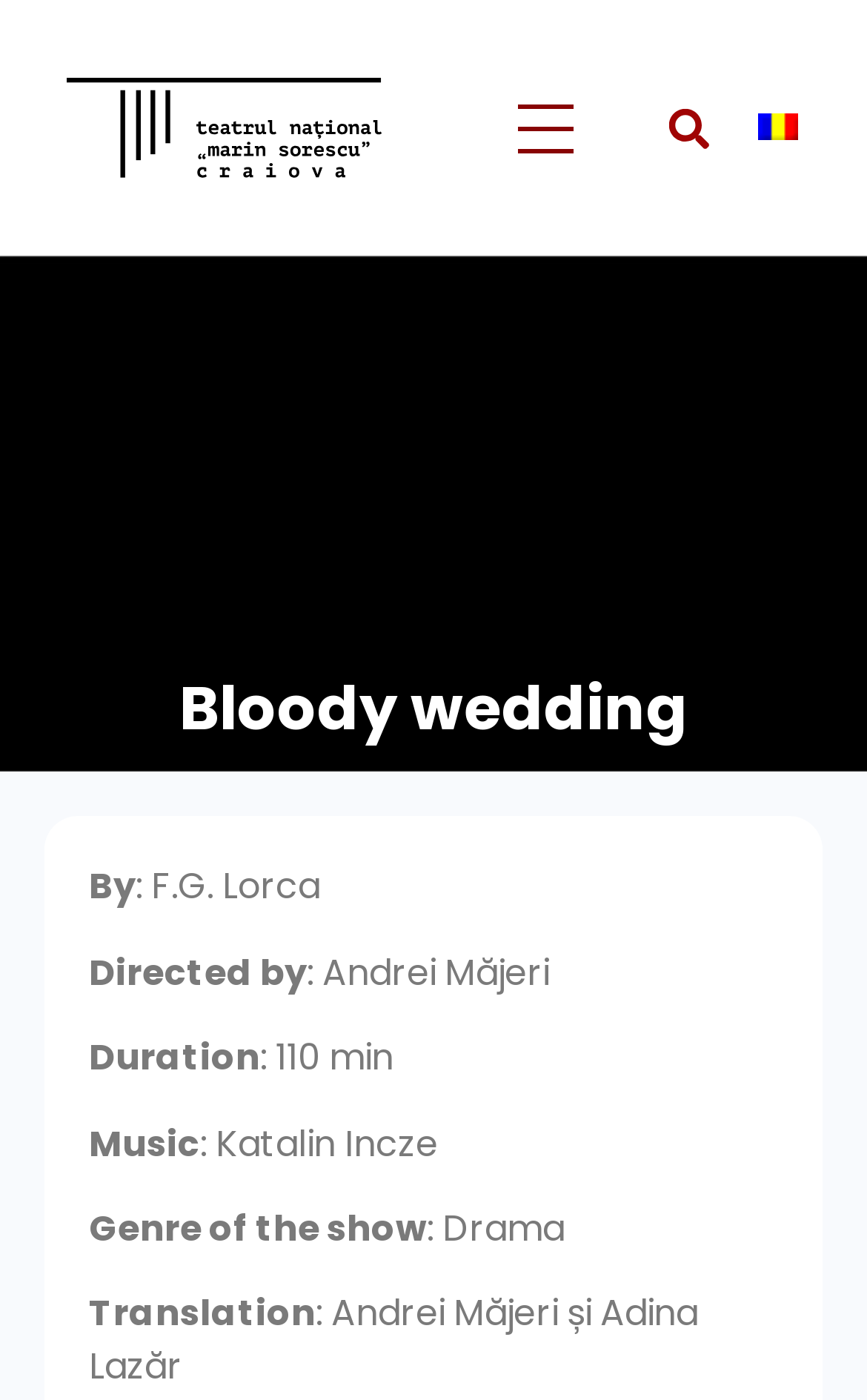Give a concise answer using only one word or phrase for this question:
Who is the director of the play?

Andrei Măjeri